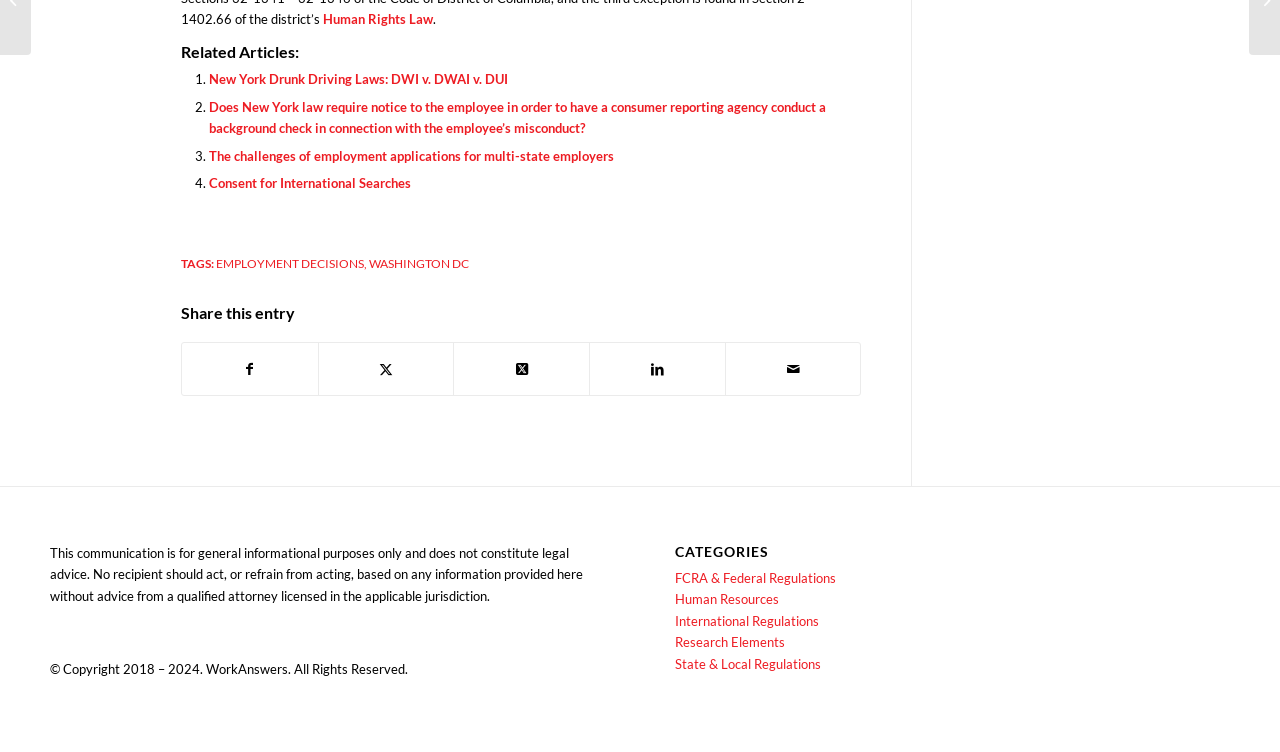From the given element description: "Share on LinkedIn", find the bounding box for the UI element. Provide the coordinates as four float numbers between 0 and 1, in the order [left, top, right, bottom].

[0.461, 0.456, 0.566, 0.525]